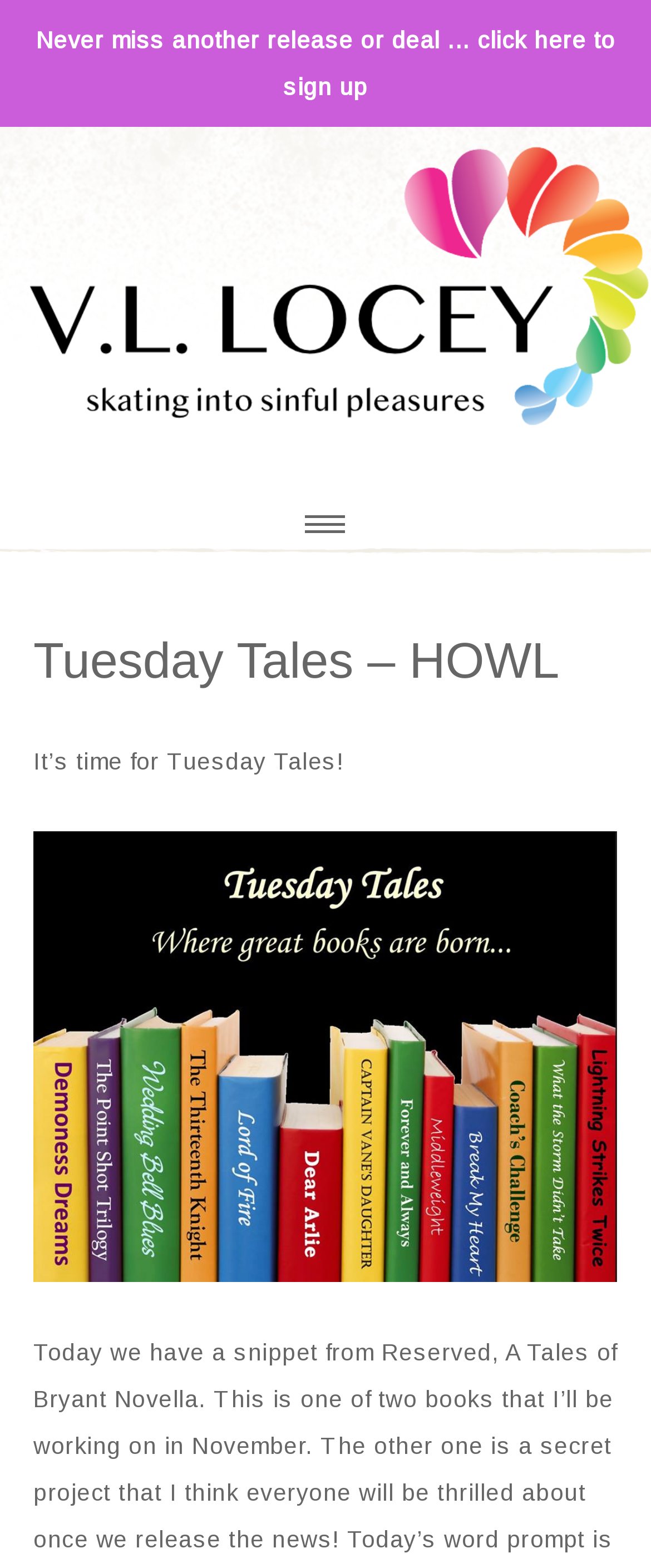Generate the text content of the main heading of the webpage.

Tuesday Tales – HOWL